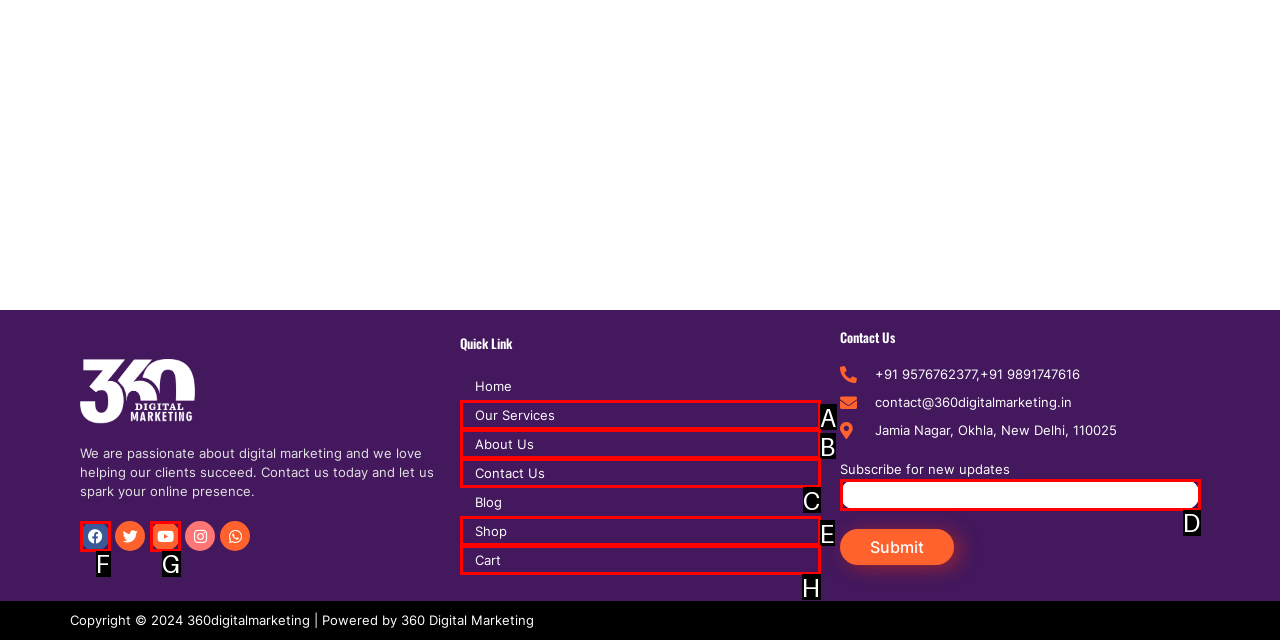Identify the letter corresponding to the UI element that matches this description: About Us
Answer using only the letter from the provided options.

B